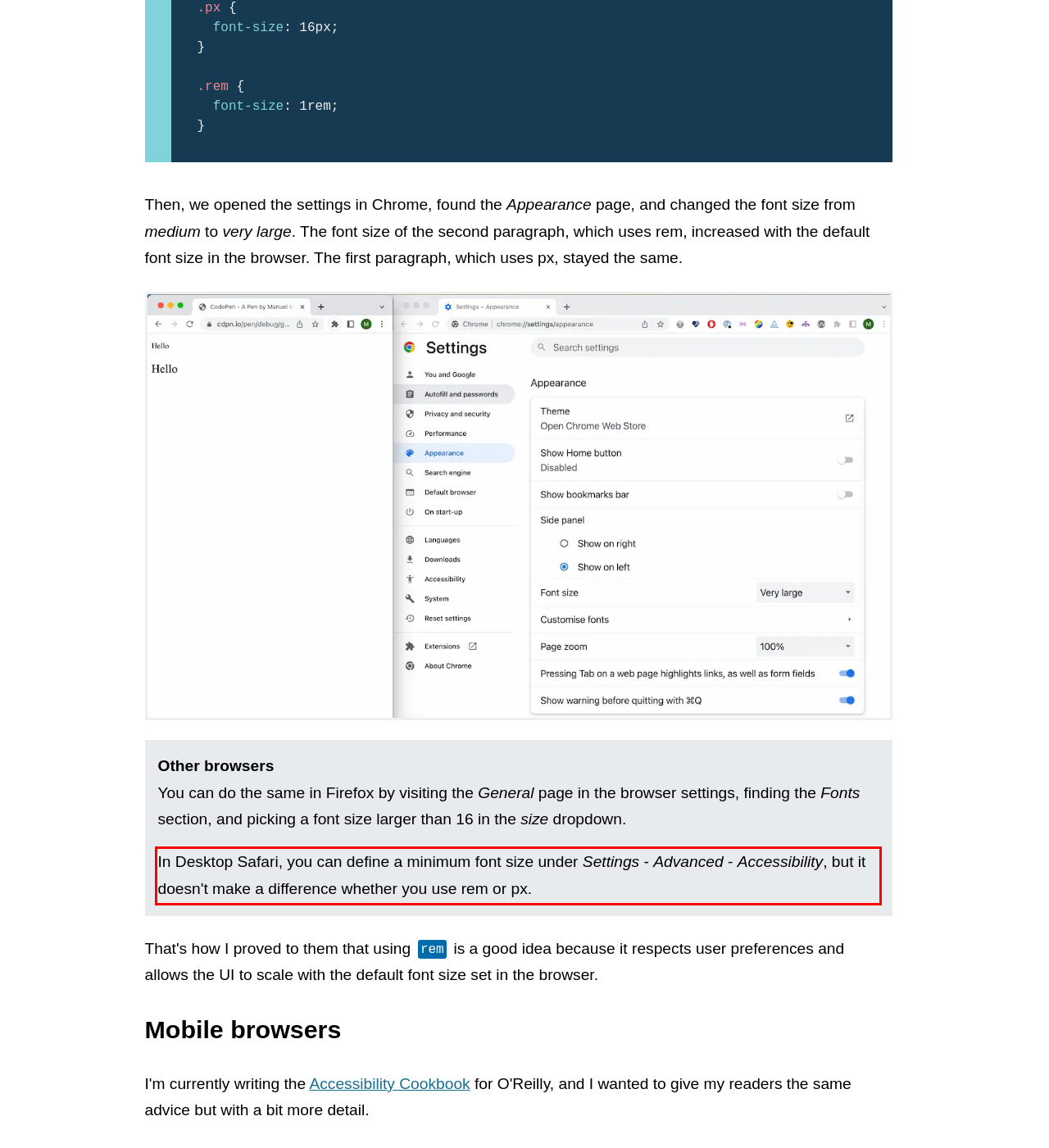There is a screenshot of a webpage with a red bounding box around a UI element. Please use OCR to extract the text within the red bounding box.

In Desktop Safari, you can define a minimum font size under Settings - Advanced - Accessibility, but it doesn't make a difference whether you use rem or px.